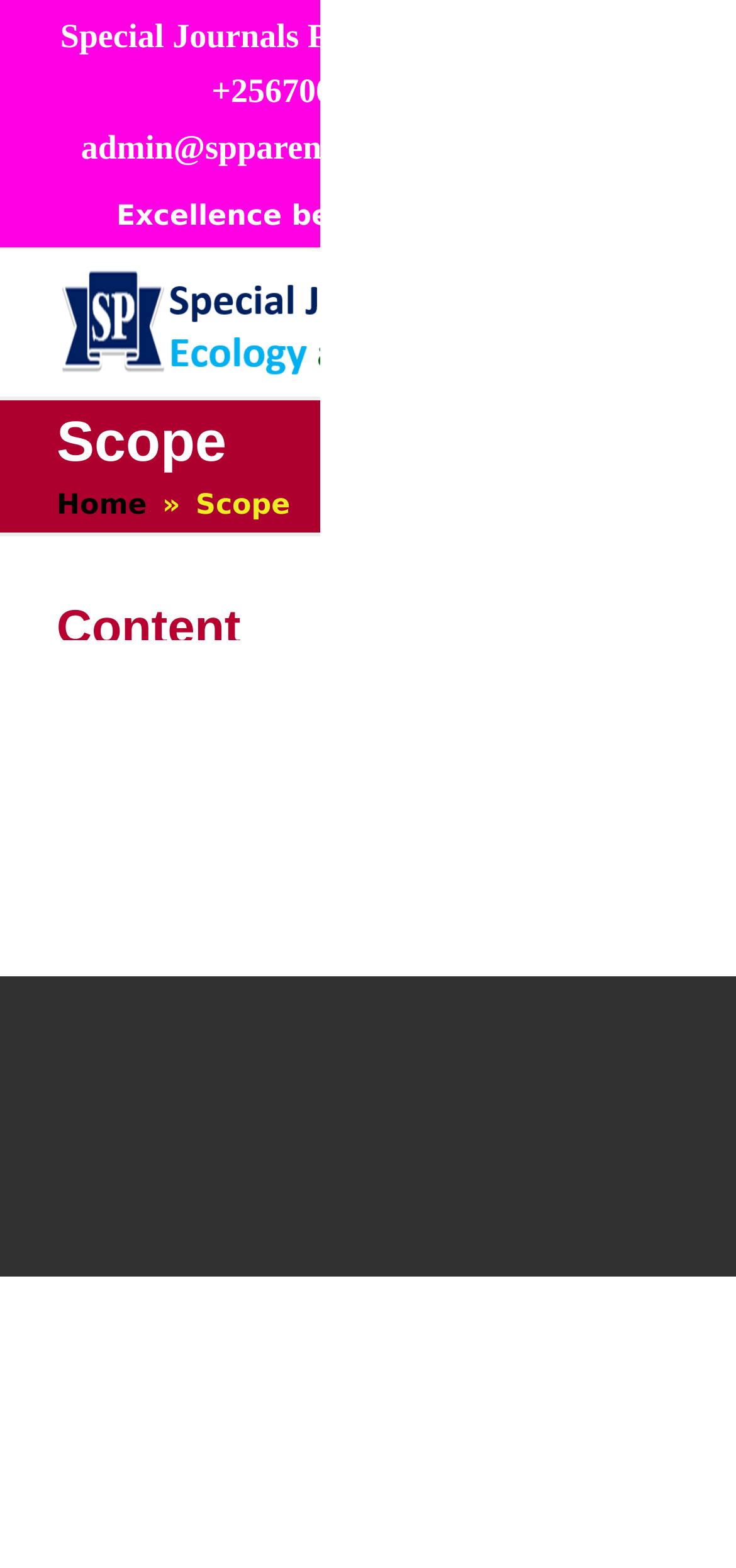What is the name of the journal?
Provide a comprehensive and detailed answer to the question.

I found the answer by looking at the top section of the webpage, where it says 'Special Journal of Geology, Ecology and Climate Change - GEC'. This suggests that the name of the journal is indeed Special Journal of Geology, Ecology and Climate Change.